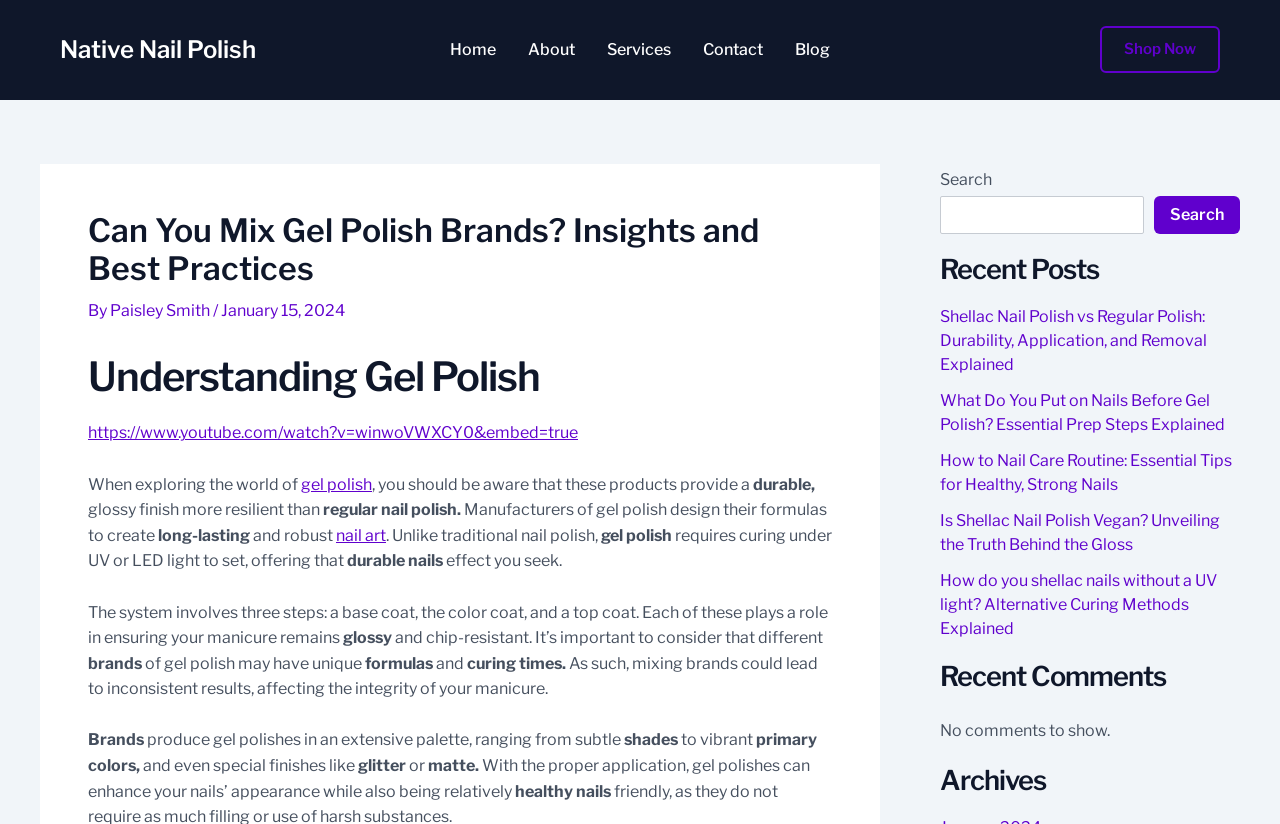Please locate the bounding box coordinates for the element that should be clicked to achieve the following instruction: "Click on the 'Home' link". Ensure the coordinates are given as four float numbers between 0 and 1, i.e., [left, top, right, bottom].

[0.339, 0.051, 0.4, 0.071]